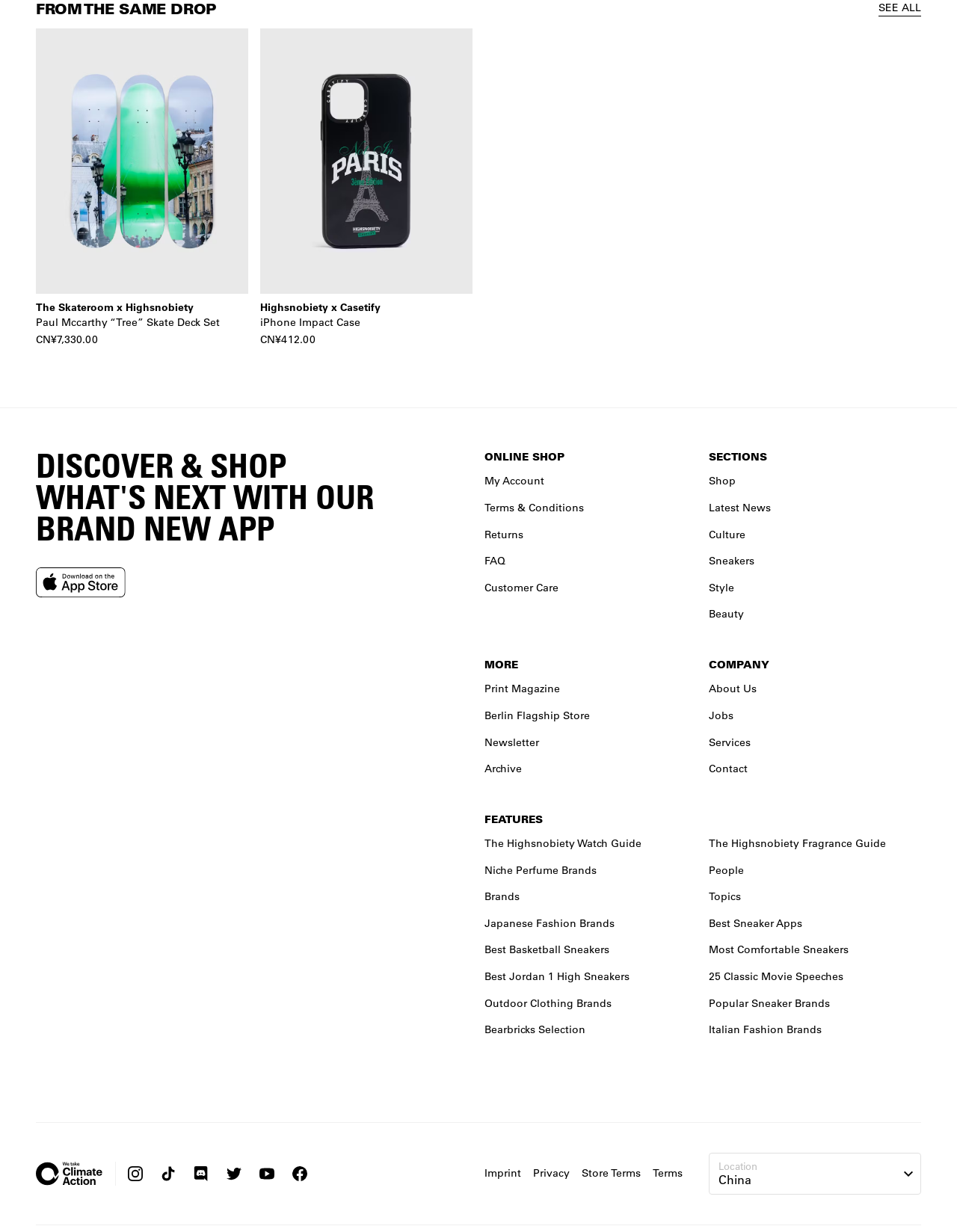Specify the bounding box coordinates of the area to click in order to follow the given instruction: "Read the 'Cloudbreakr new feature: YouTube metric analysis' article."

None